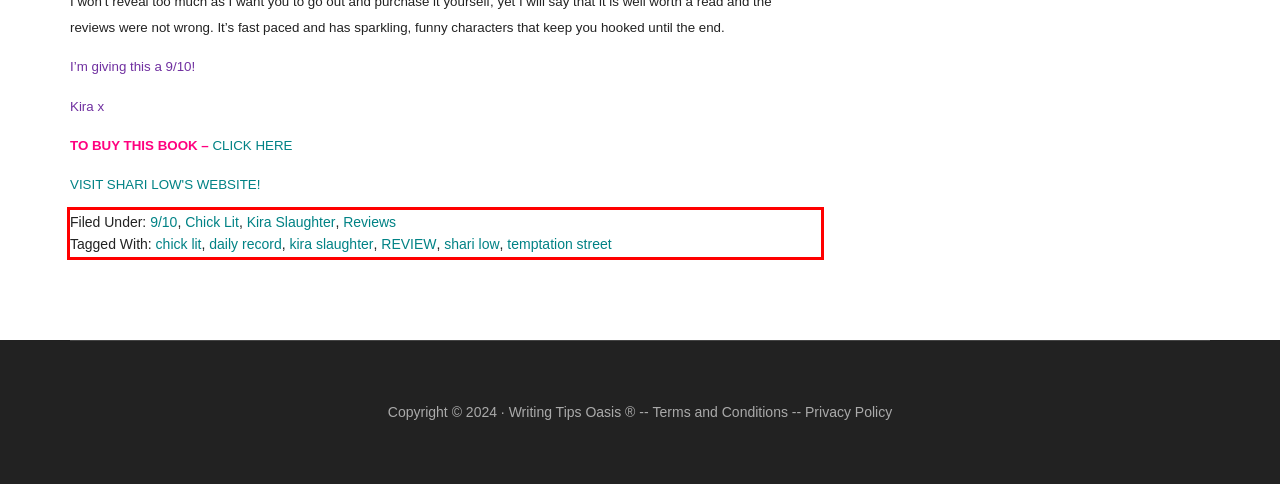From the screenshot of the webpage, locate the red bounding box and extract the text contained within that area.

Filed Under: 9/10, Chick Lit, Kira Slaughter, Reviews Tagged With: chick lit, daily record, kira slaughter, REVIEW, shari low, temptation street